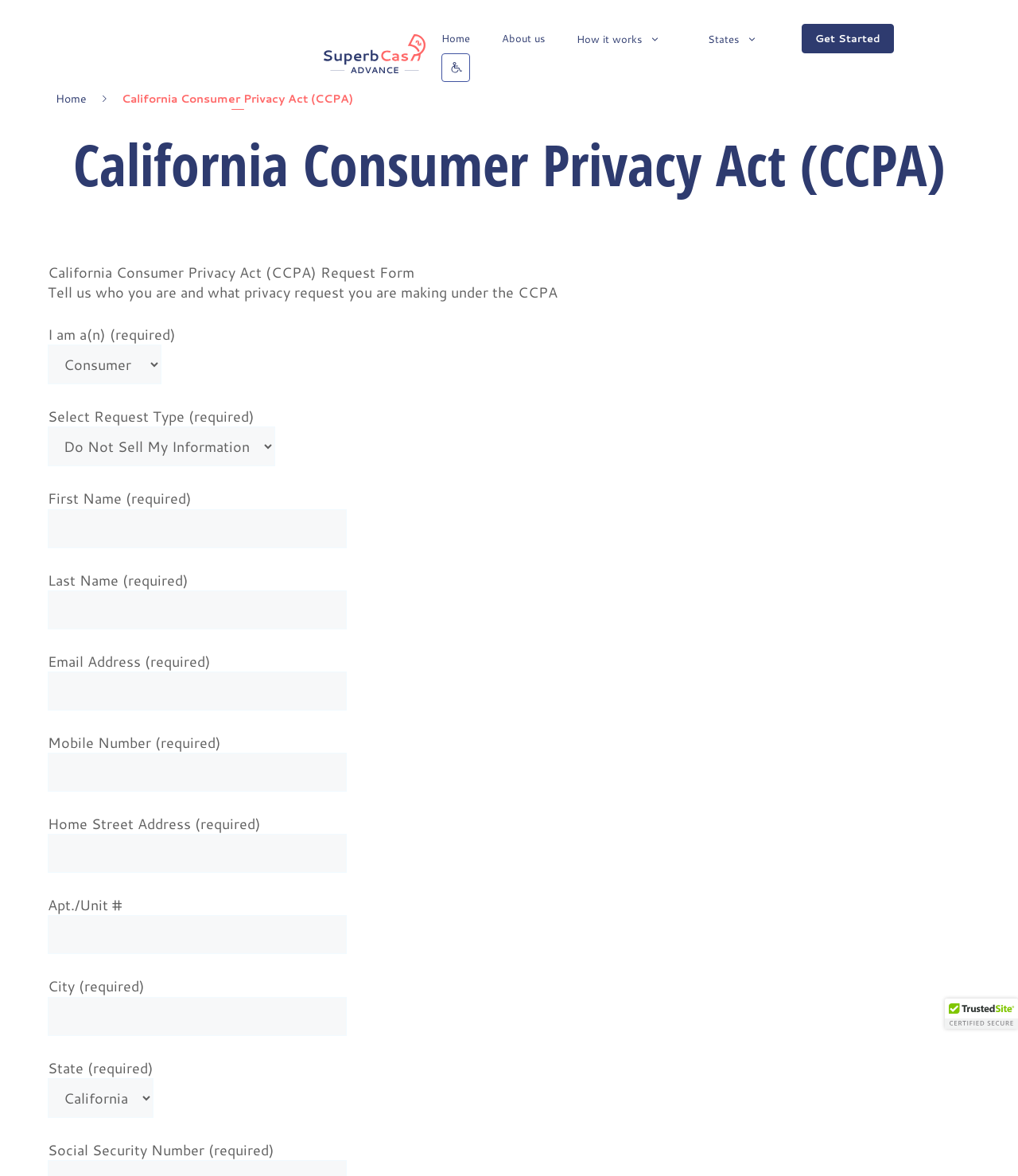Pinpoint the bounding box coordinates of the clickable element needed to complete the instruction: "Click on the 'Get Started' button". The coordinates should be provided as four float numbers between 0 and 1: [left, top, right, bottom].

[0.787, 0.02, 0.878, 0.045]